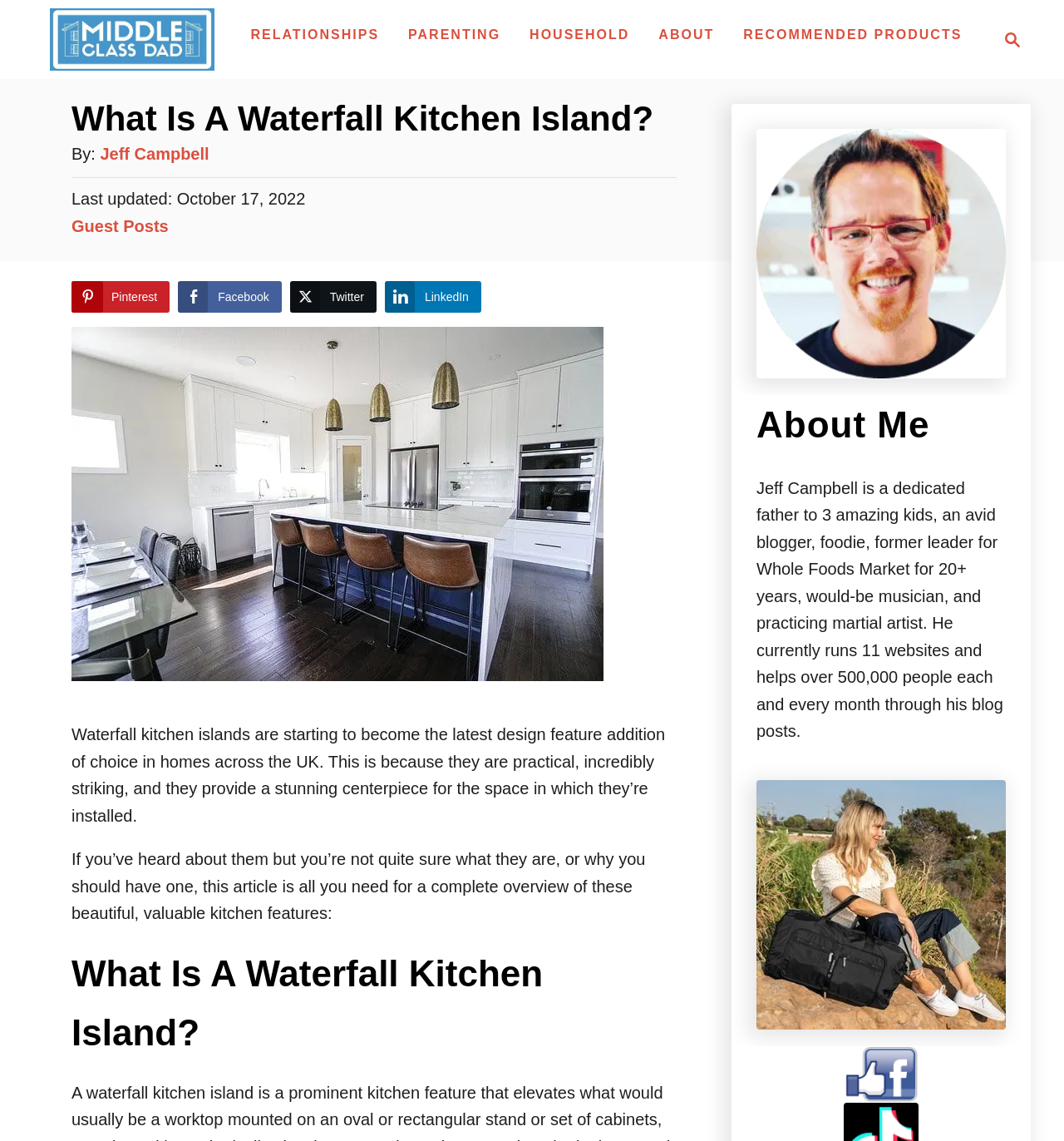Locate the bounding box coordinates of the element's region that should be clicked to carry out the following instruction: "Search for something". The coordinates need to be four float numbers between 0 and 1, i.e., [left, top, right, bottom].

[0.927, 0.014, 0.969, 0.055]